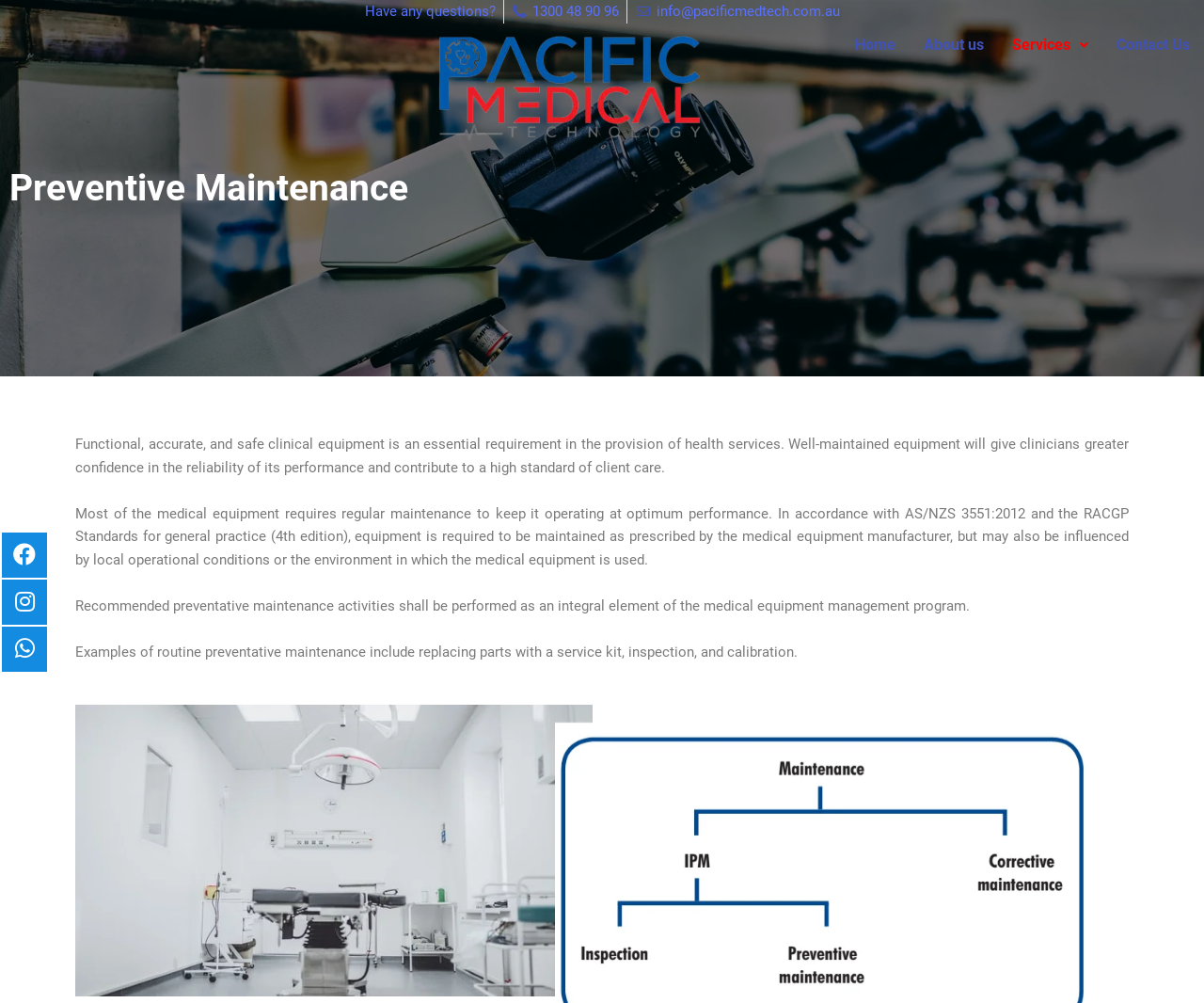Based on the provided description, "About us", find the bounding box of the corresponding UI element in the screenshot.

[0.755, 0.023, 0.829, 0.067]